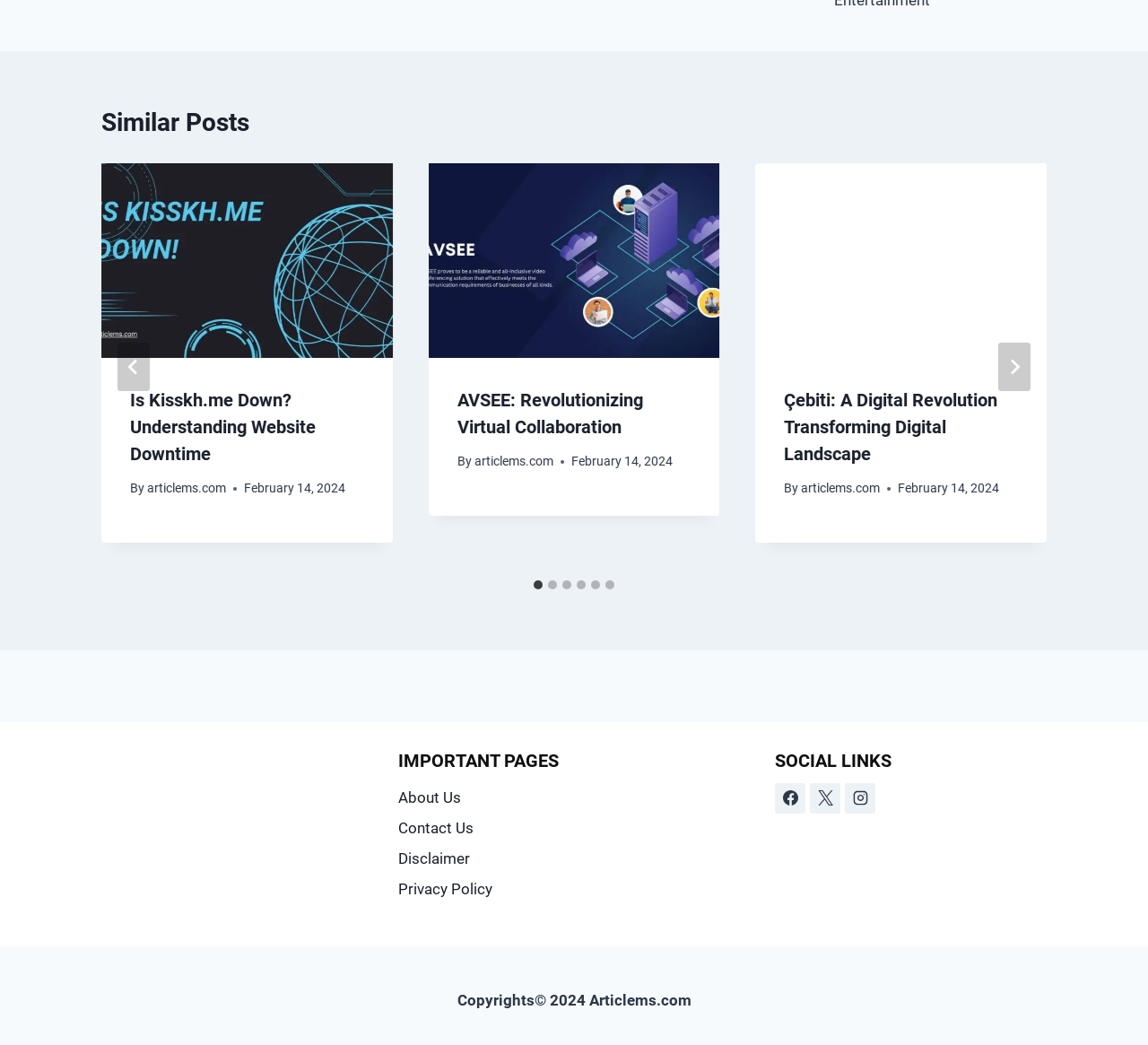Please identify the bounding box coordinates for the region that you need to click to follow this instruction: "Go to the 'Contact Us' page".

[0.347, 0.778, 0.653, 0.807]